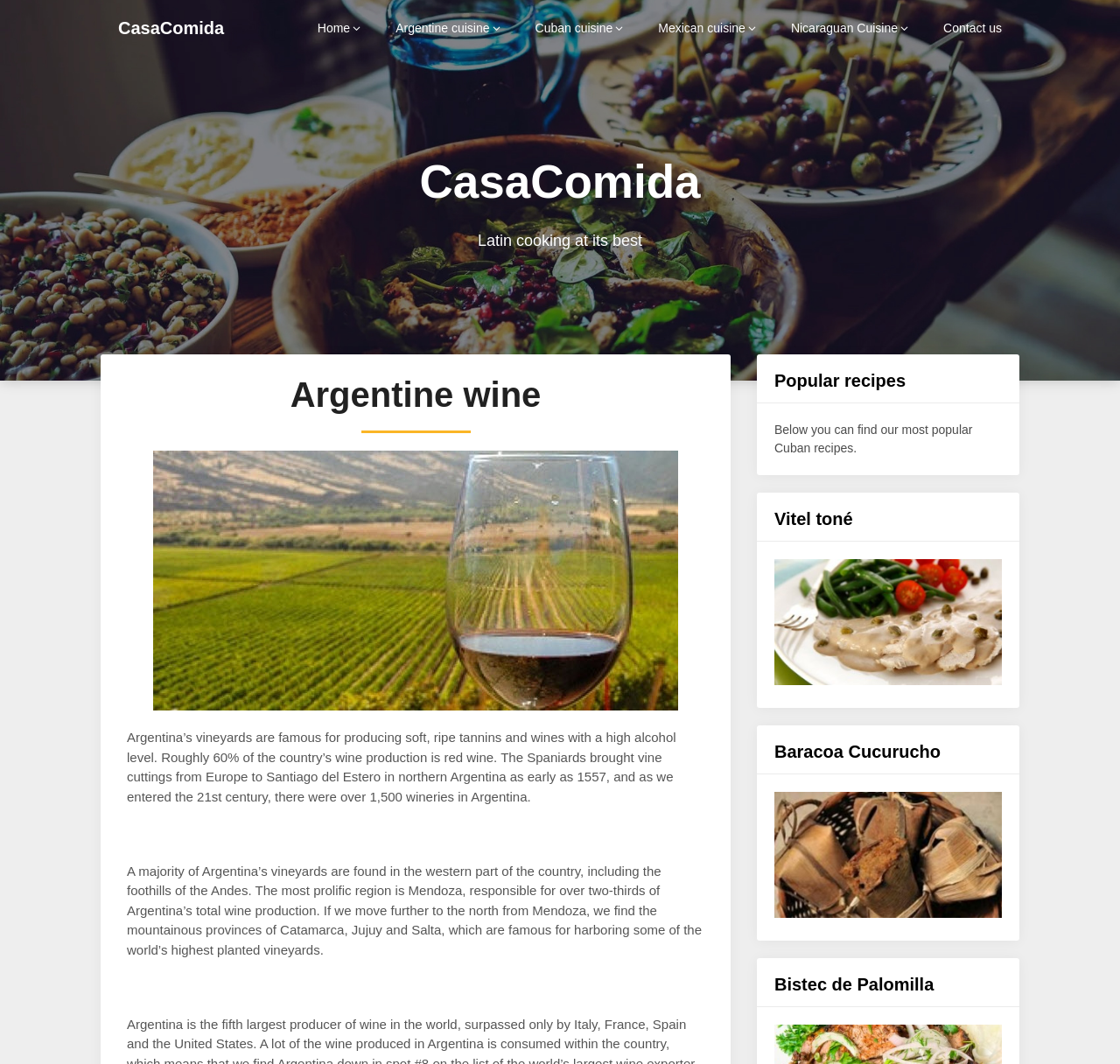Where are most of Argentina's vineyards located?
Based on the screenshot, give a detailed explanation to answer the question.

The webpage states that a majority of Argentina's vineyards are found in the western part of the country, including the foothills of the Andes, with Mendoza being the most prolific region.